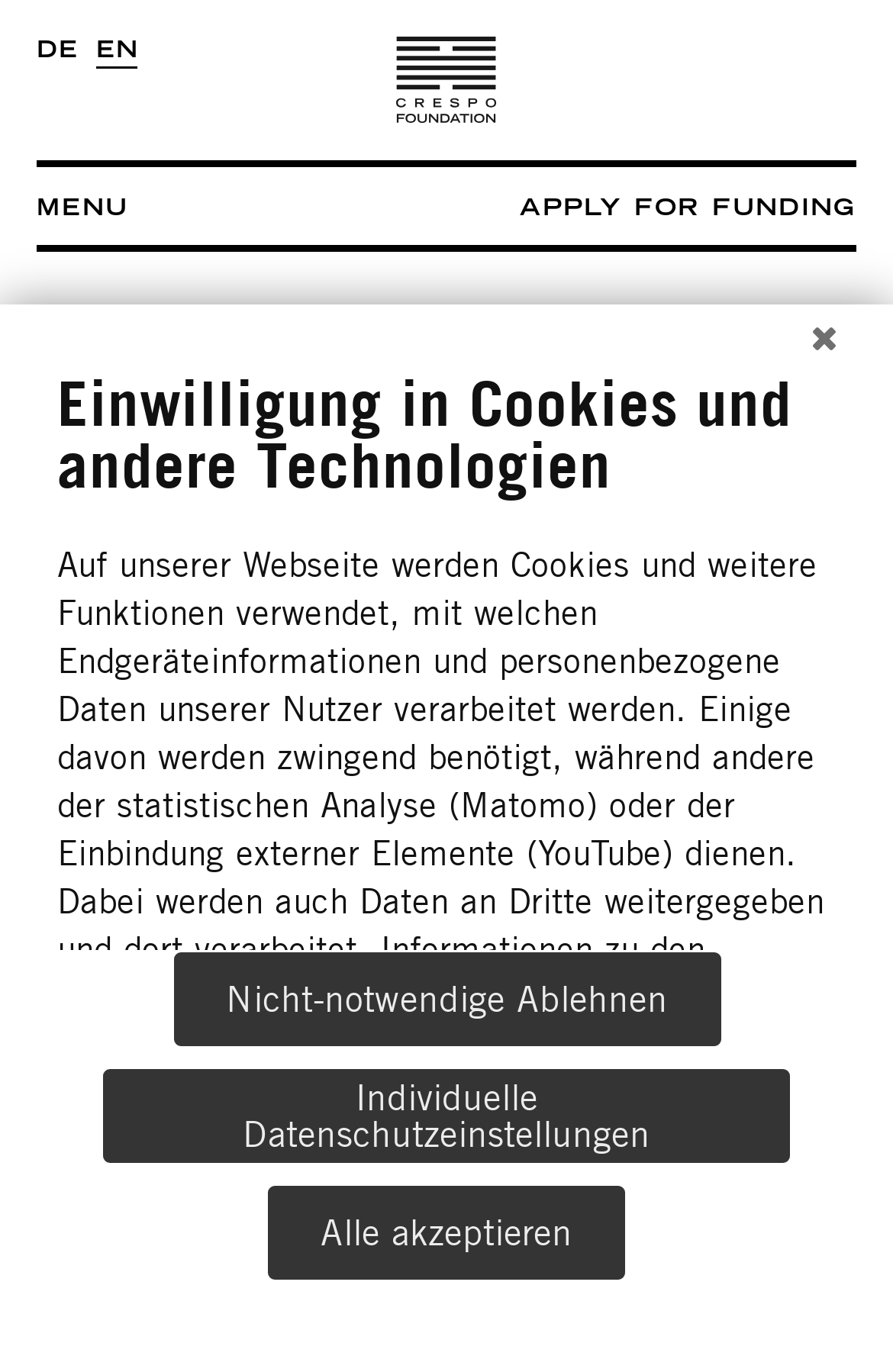What is the purpose of the Crespo Foundation?
Provide a well-explained and detailed answer to the question.

The purpose of the Crespo Foundation can be inferred from the text 'The Crespo Foundation runs own programmes and supports third-party projects and organisations.' which is located in the 'How we work' section.